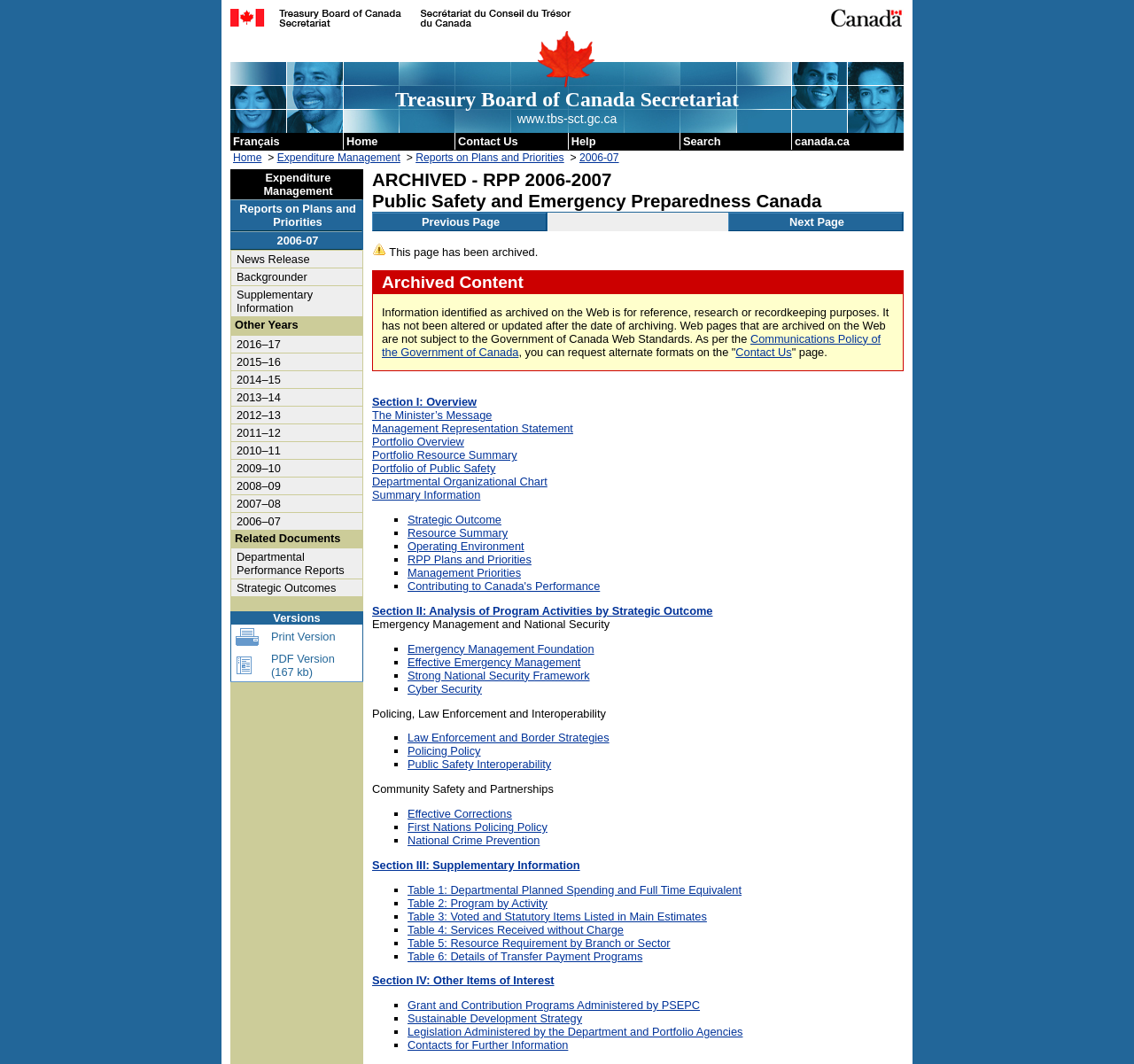How many strategic outcomes are listed?
Carefully examine the image and provide a detailed answer to the question.

I looked at the list markers '■' and found only one strategic outcome listed, which is 'Strategic Outcome'.